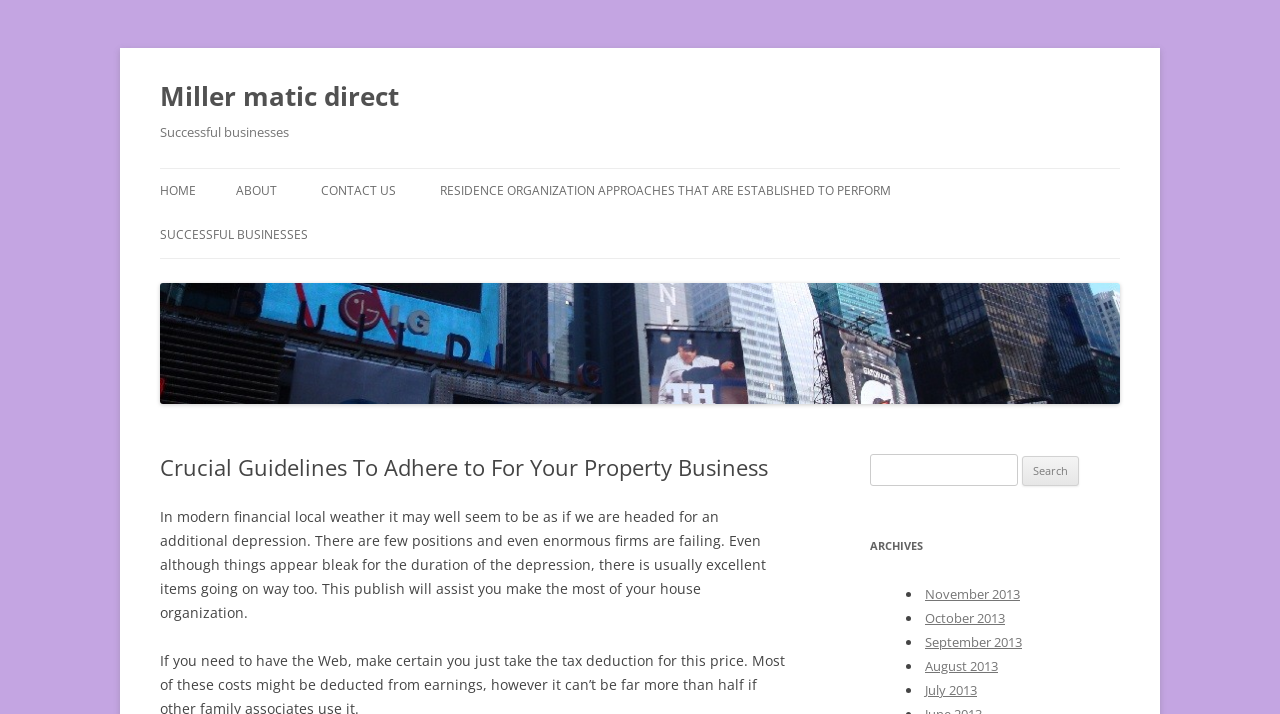What is the topic of the main article?
Answer with a single word or phrase, using the screenshot for reference.

Property Business